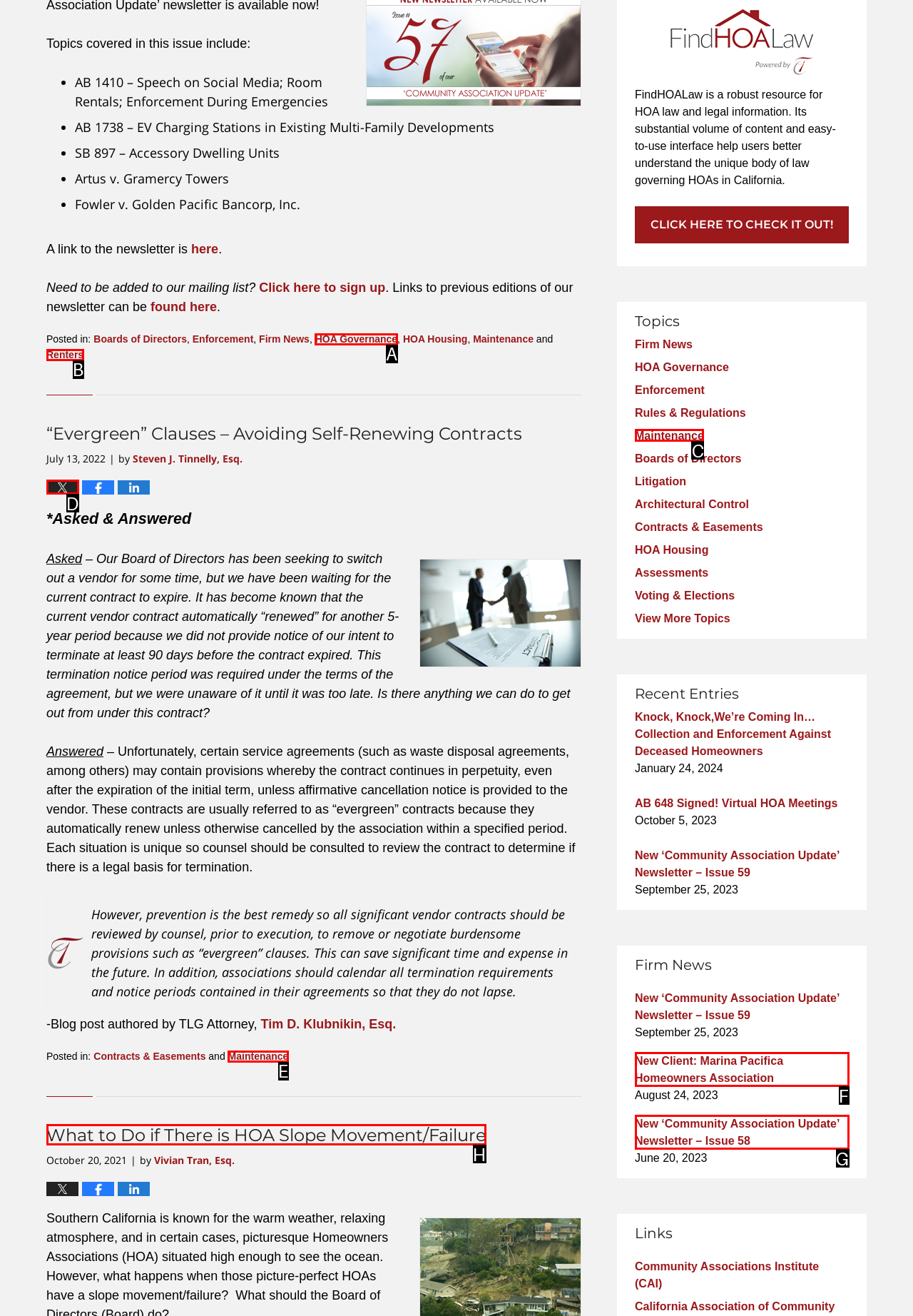Select the option that aligns with the description: Renters
Respond with the letter of the correct choice from the given options.

B